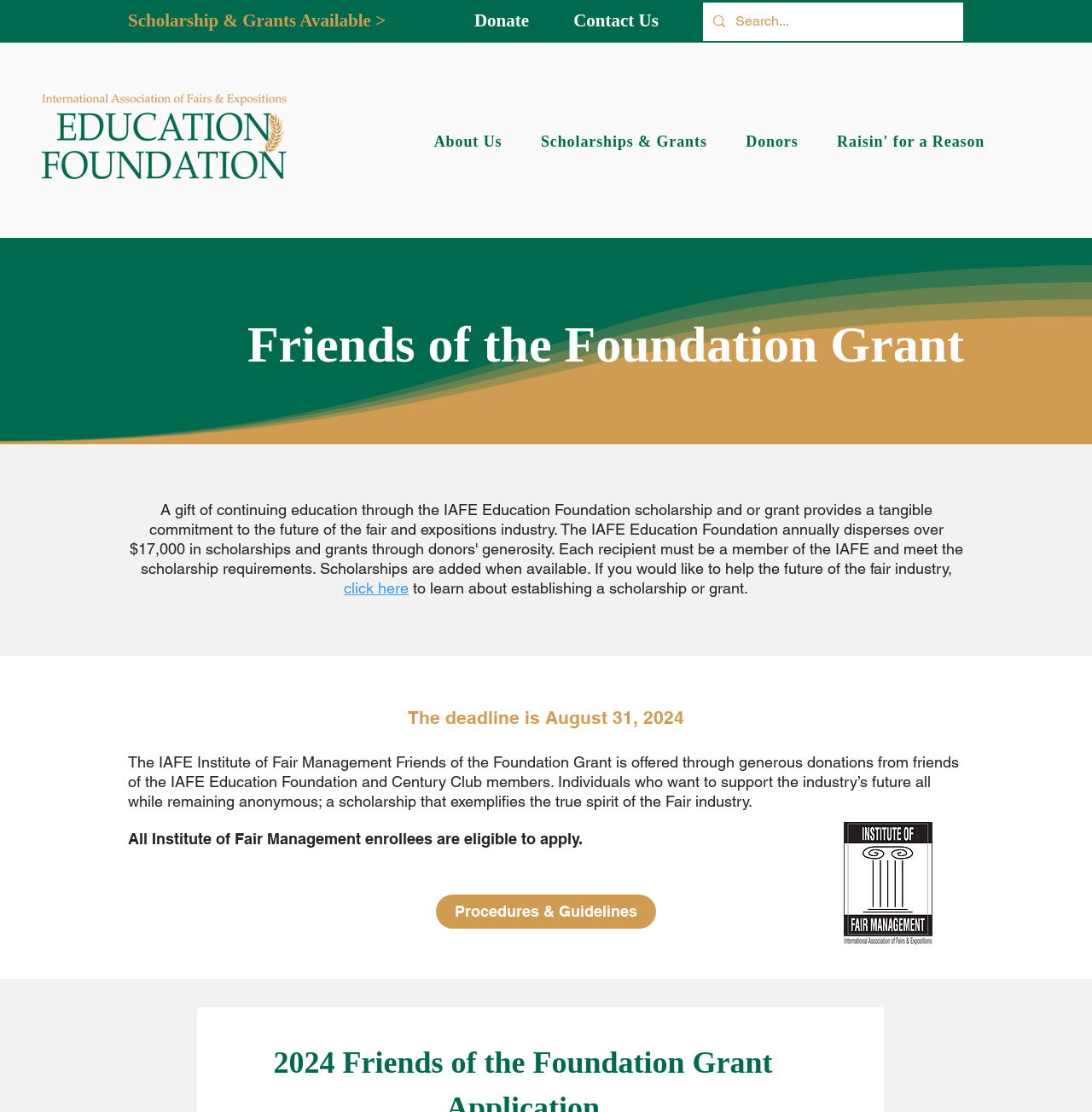What is the purpose of the Friends of the Foundation Grant?
Please provide a full and detailed response to the question.

The purpose of the Friends of the Foundation Grant can be inferred from the paragraph on the webpage, which states 'A gift of continuing education through the IAFE Education Foundation scholarship and or grant provides a tangible commitment to the future of the fair and expositions industry'.